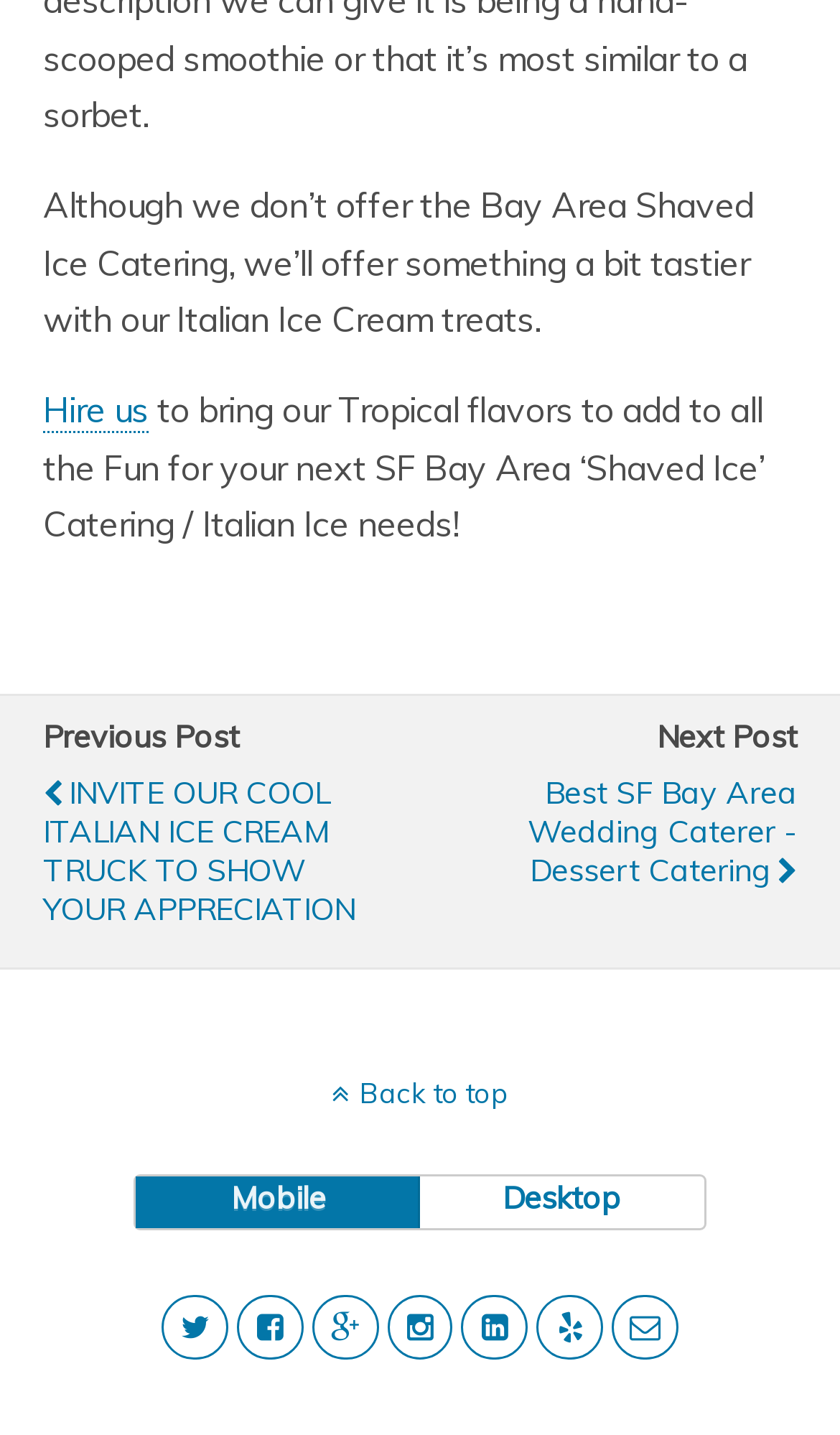Please specify the bounding box coordinates in the format (top-left x, top-left y, bottom-right x, bottom-right y), with values ranging from 0 to 1. Identify the bounding box for the UI component described as follows: Hire us

[0.051, 0.271, 0.177, 0.303]